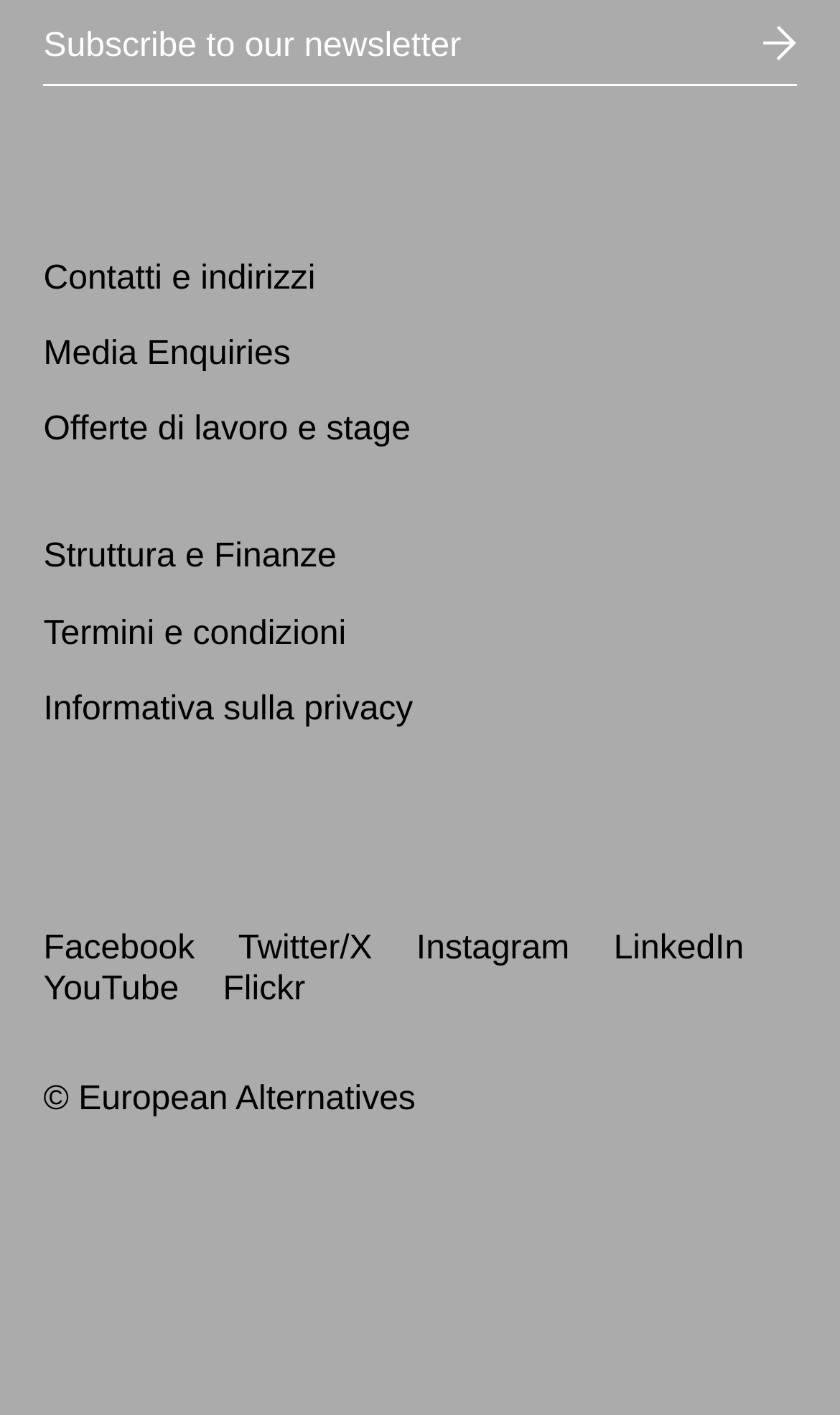How many social media links are there?
Can you give a detailed and elaborate answer to the question?

I counted the number of social media links by looking at the links with icons, which are Facebook, Twitter/X, Instagram, LinkedIn, YouTube, and Flickr.